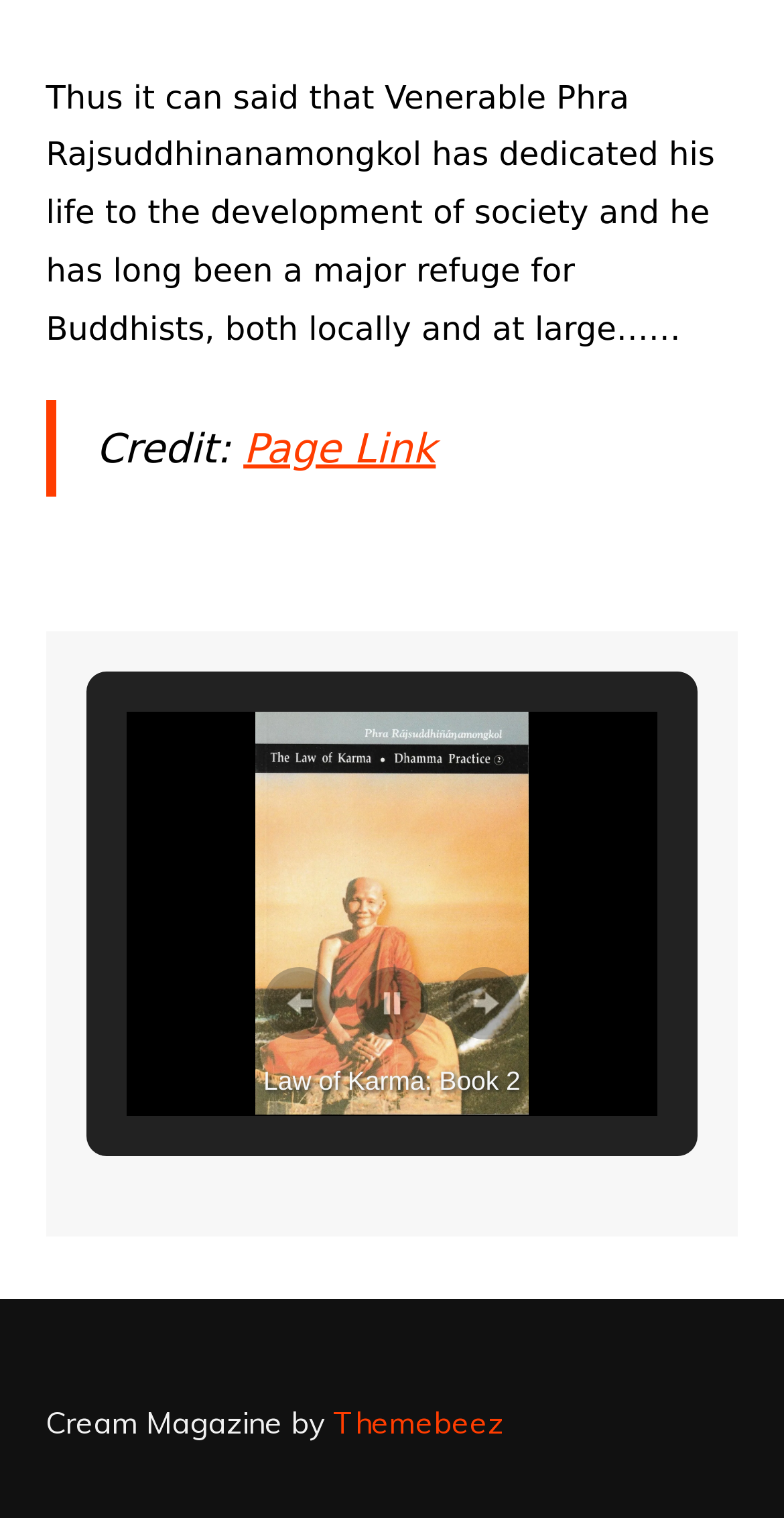Provide a short, one-word or phrase answer to the question below:
What is the name of the book?

Law of Karma: Book 2